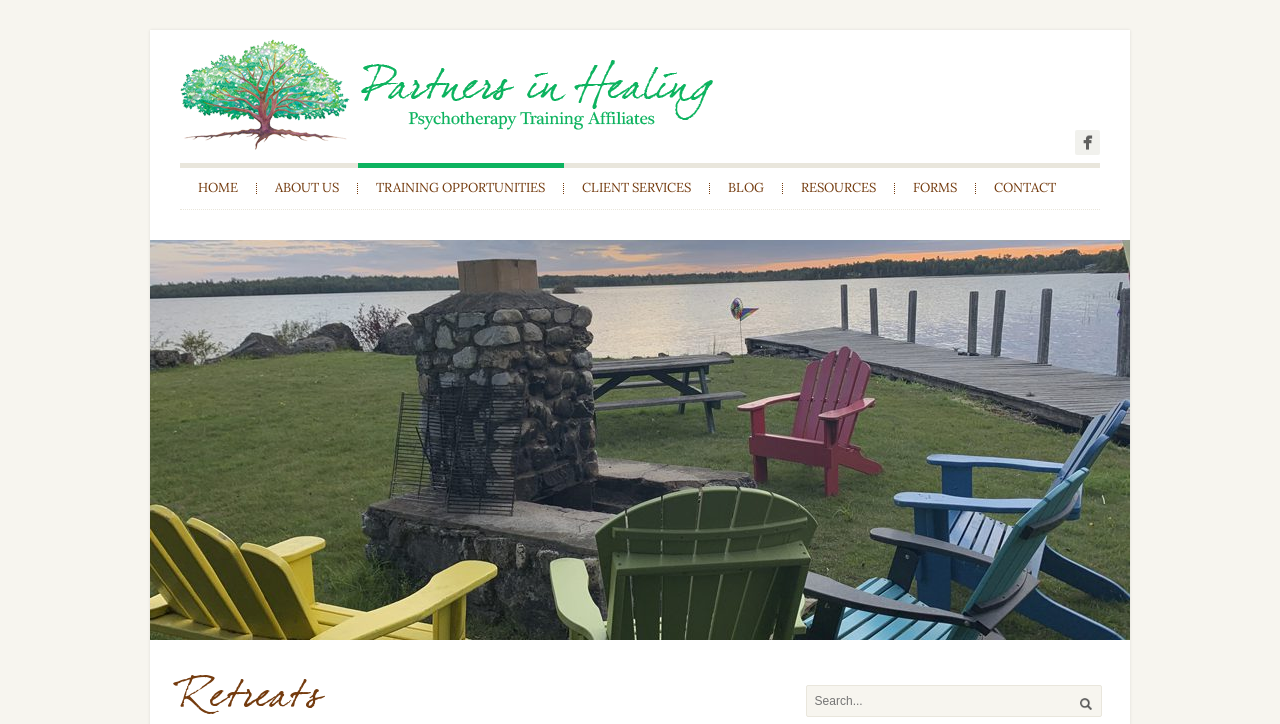What is the purpose of the textbox on the bottom right?
Your answer should be a single word or phrase derived from the screenshot.

Search